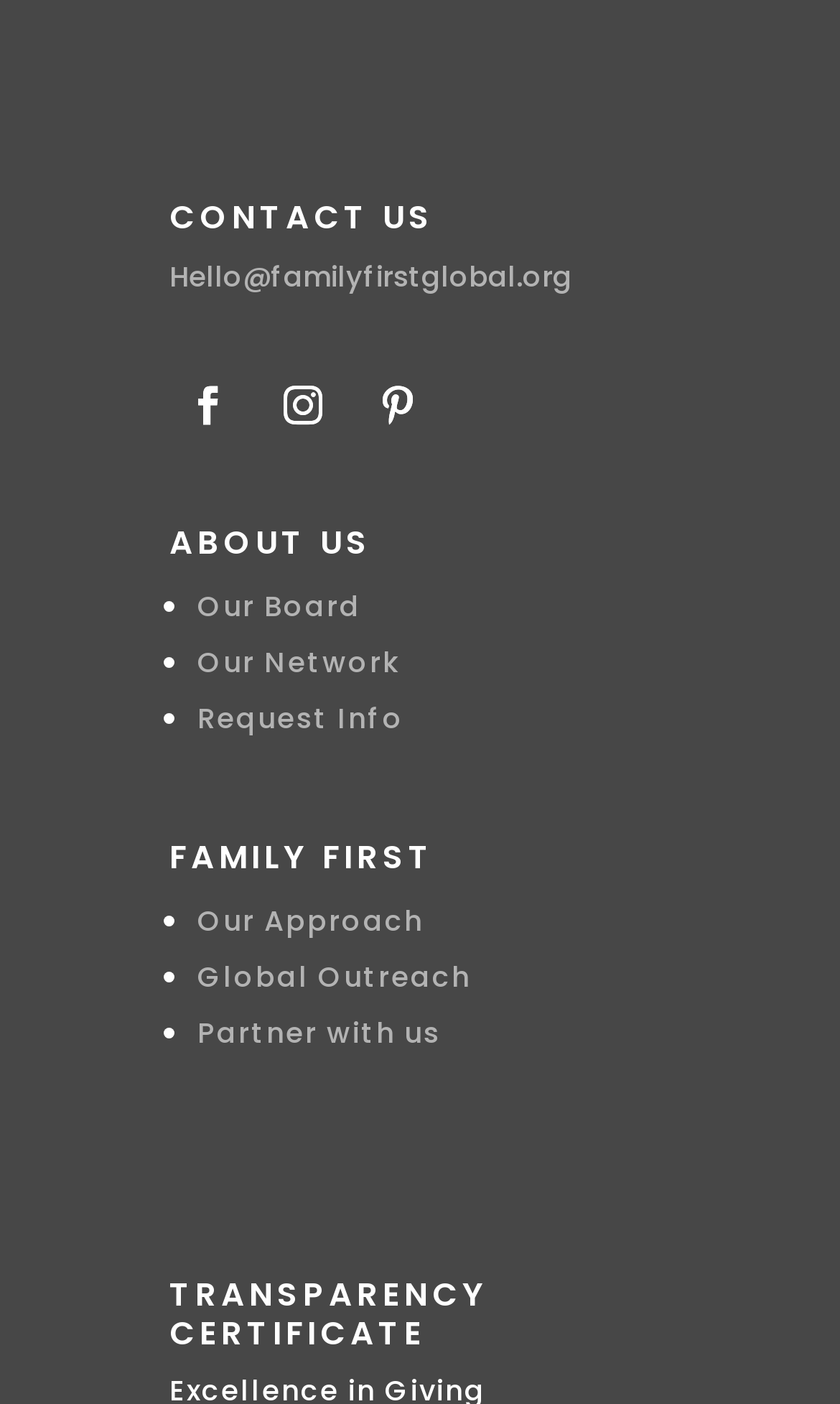Please locate the clickable area by providing the bounding box coordinates to follow this instruction: "View global outreach".

[0.235, 0.681, 0.561, 0.71]